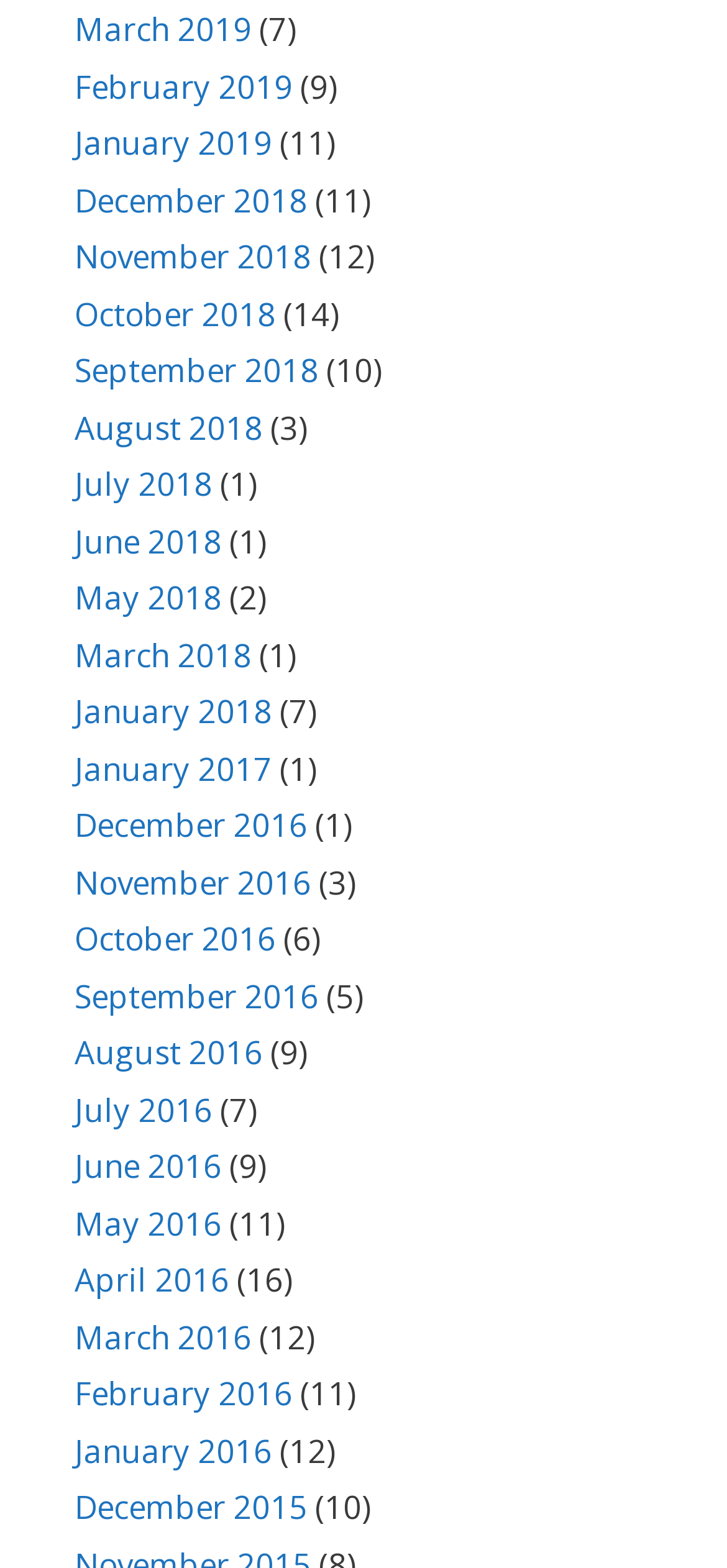Please predict the bounding box coordinates of the element's region where a click is necessary to complete the following instruction: "Read articles by Lisa Feldman Barrett". The coordinates should be represented by four float numbers between 0 and 1, i.e., [left, top, right, bottom].

None